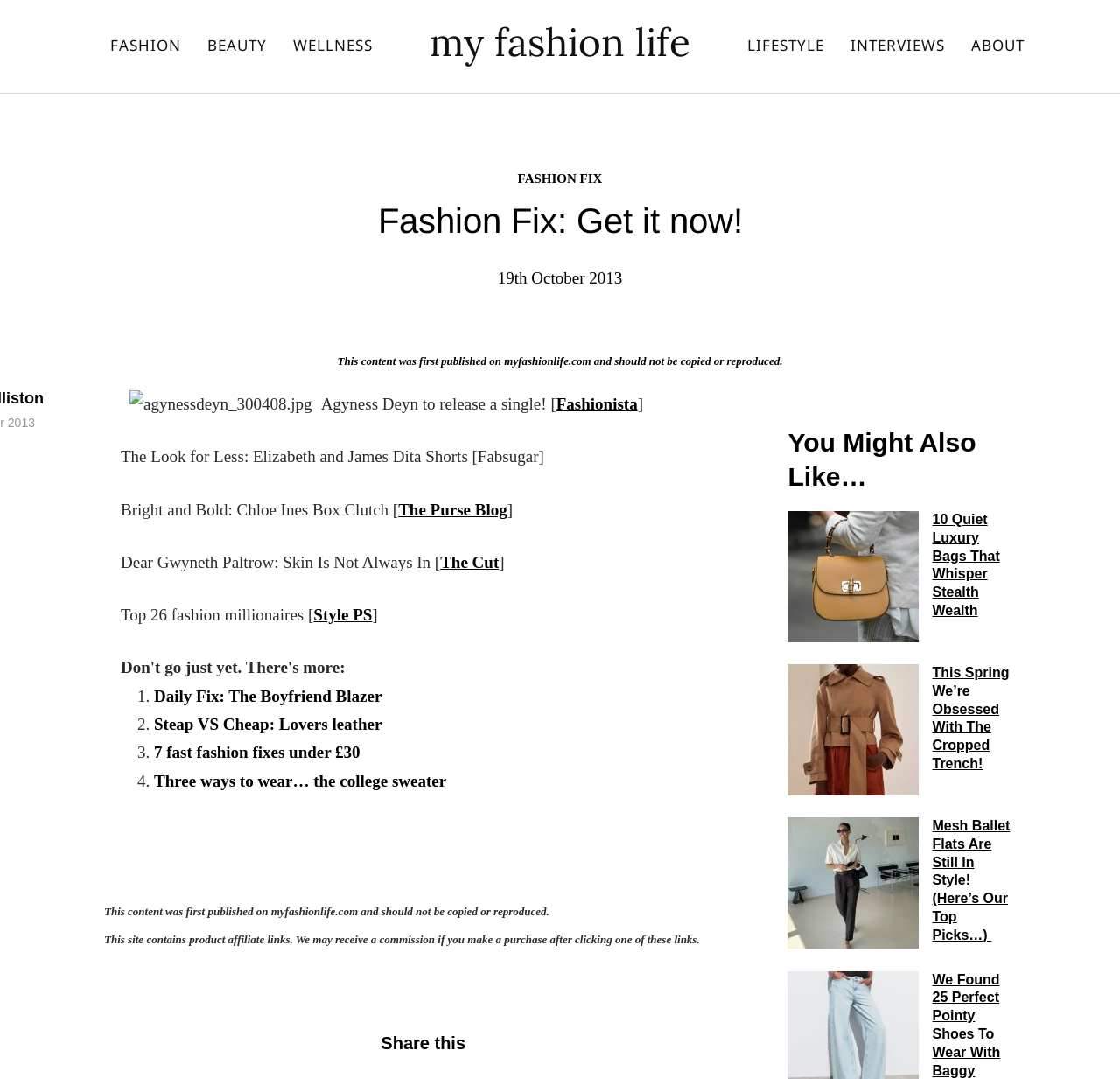Please identify the bounding box coordinates of the element's region that needs to be clicked to fulfill the following instruction: "Click on FASHION". The bounding box coordinates should consist of four float numbers between 0 and 1, i.e., [left, top, right, bottom].

[0.098, 0.025, 0.162, 0.061]